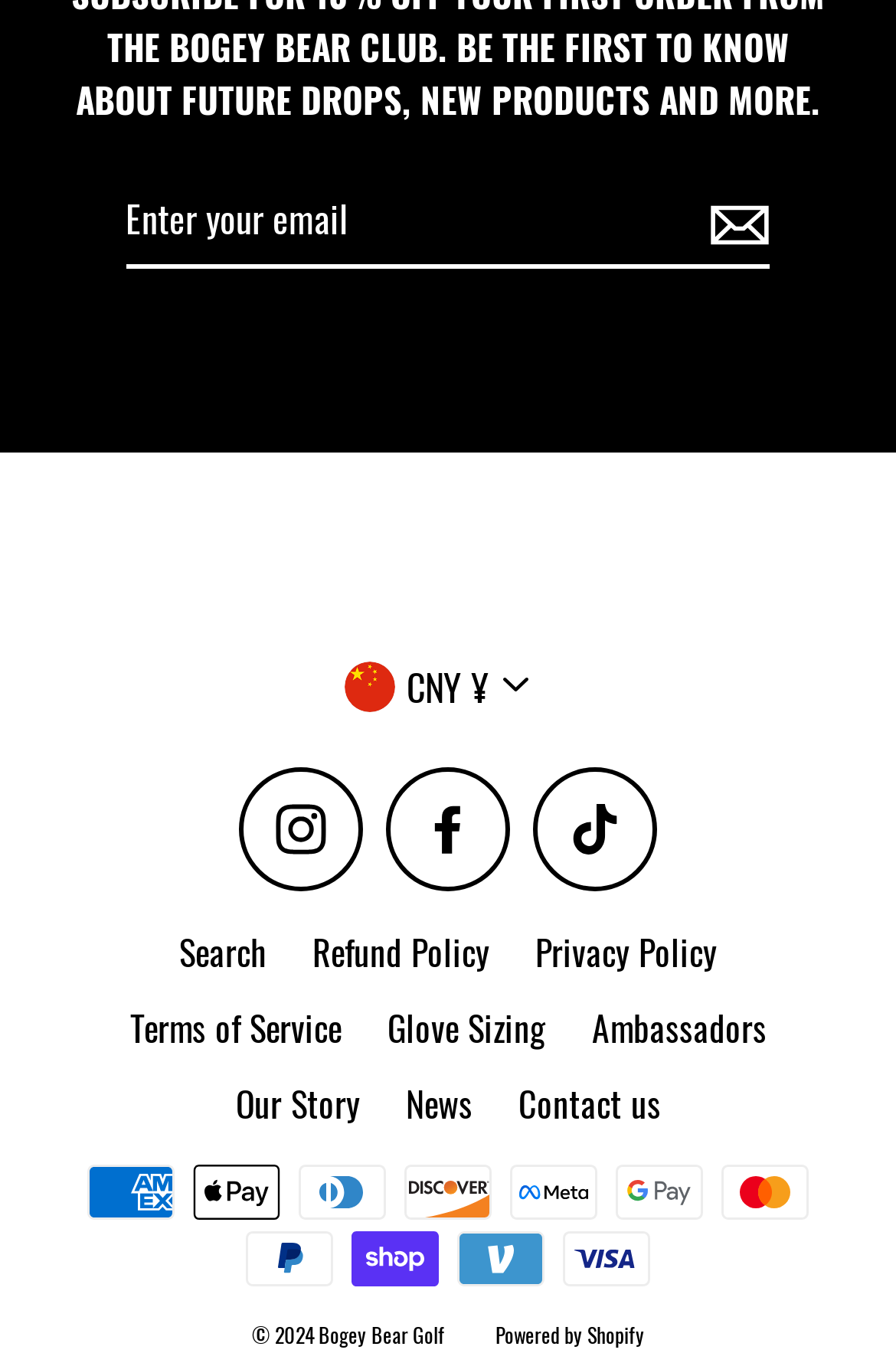Extract the bounding box coordinates for the described element: "Refund Policy". The coordinates should be represented as four float numbers between 0 and 1: [left, top, right, bottom].

[0.323, 0.676, 0.572, 0.732]